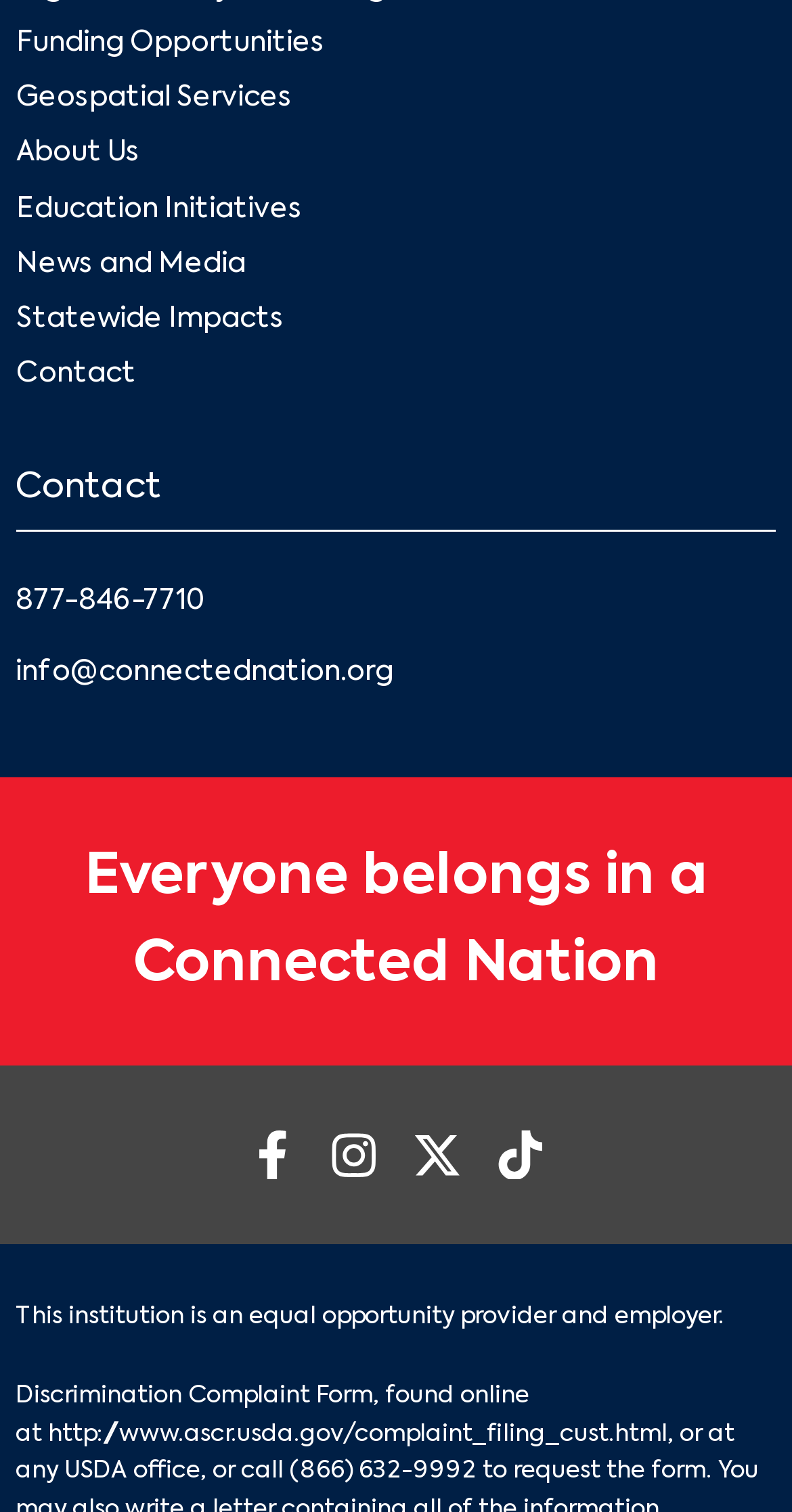Please find the bounding box coordinates of the clickable region needed to complete the following instruction: "Visit About Us page". The bounding box coordinates must consist of four float numbers between 0 and 1, i.e., [left, top, right, bottom].

[0.02, 0.091, 0.176, 0.114]